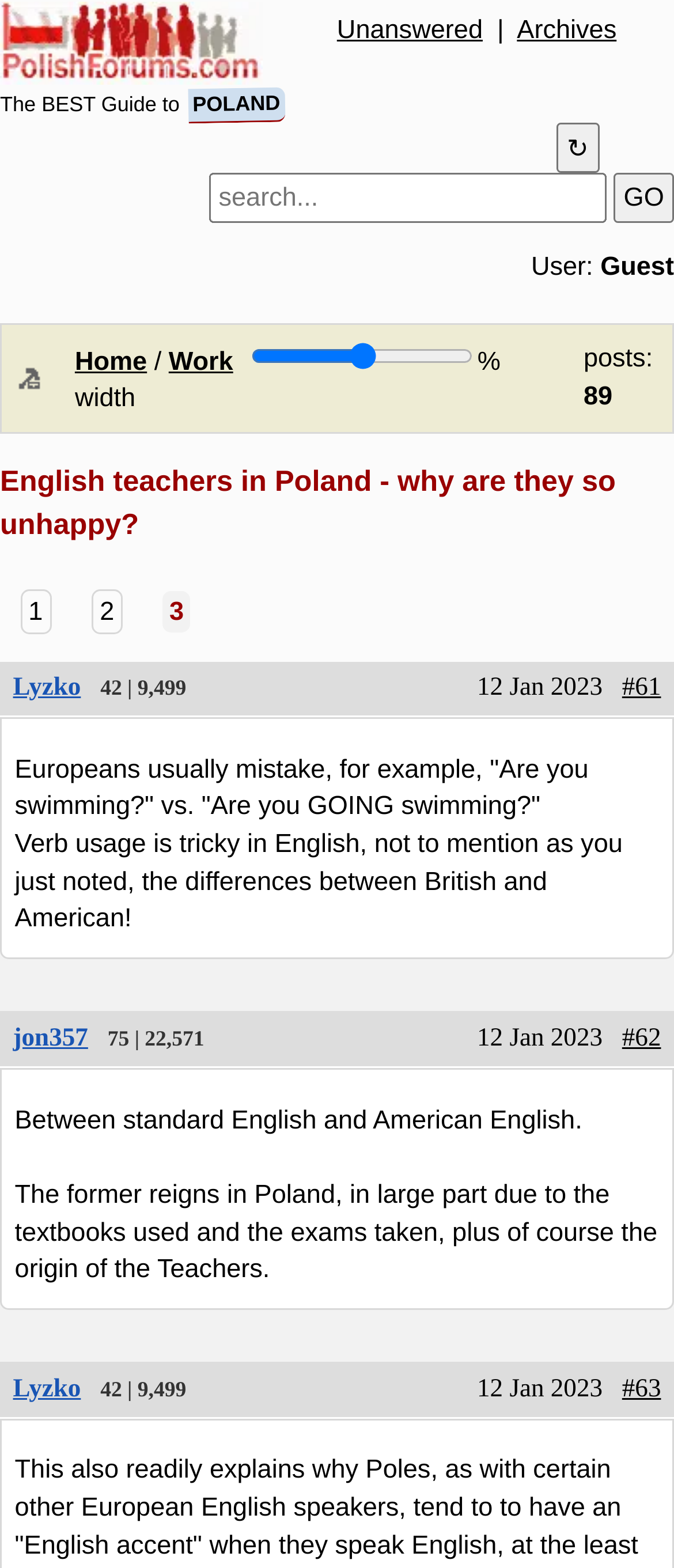Can you find the bounding box coordinates for the element that needs to be clicked to execute this instruction: "View the 'Home' page"? The coordinates should be given as four float numbers between 0 and 1, i.e., [left, top, right, bottom].

[0.111, 0.221, 0.218, 0.24]